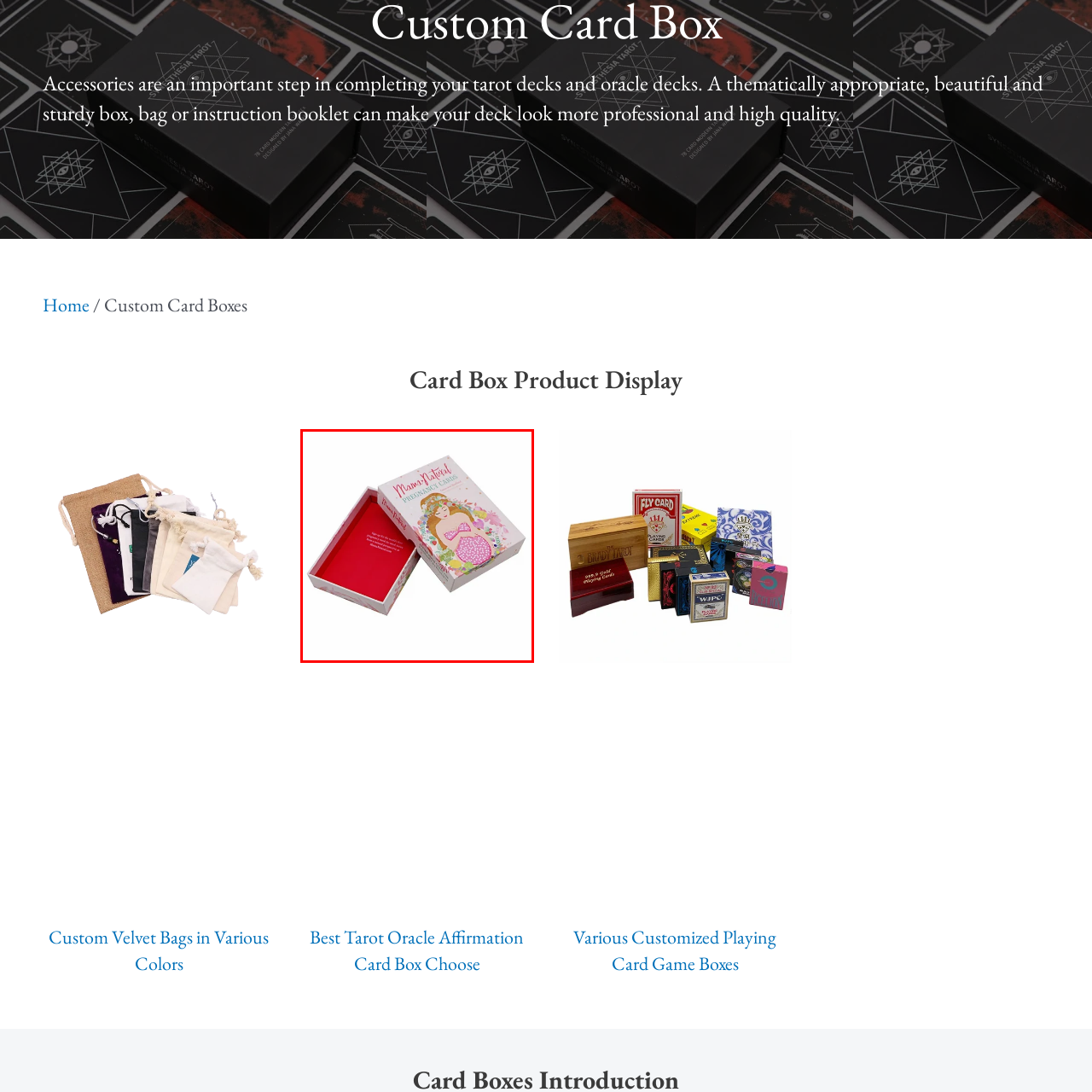What is the theme of the box's design?
Focus on the section of the image inside the red bounding box and offer an in-depth answer to the question, utilizing the information visible in the image.

The box features a vibrant design on its exterior, adorned with a beautifully illustrated mermaid surrounded by colorful flowers and foliage, indicating that the theme of the box's design is a mermaid and flowers.